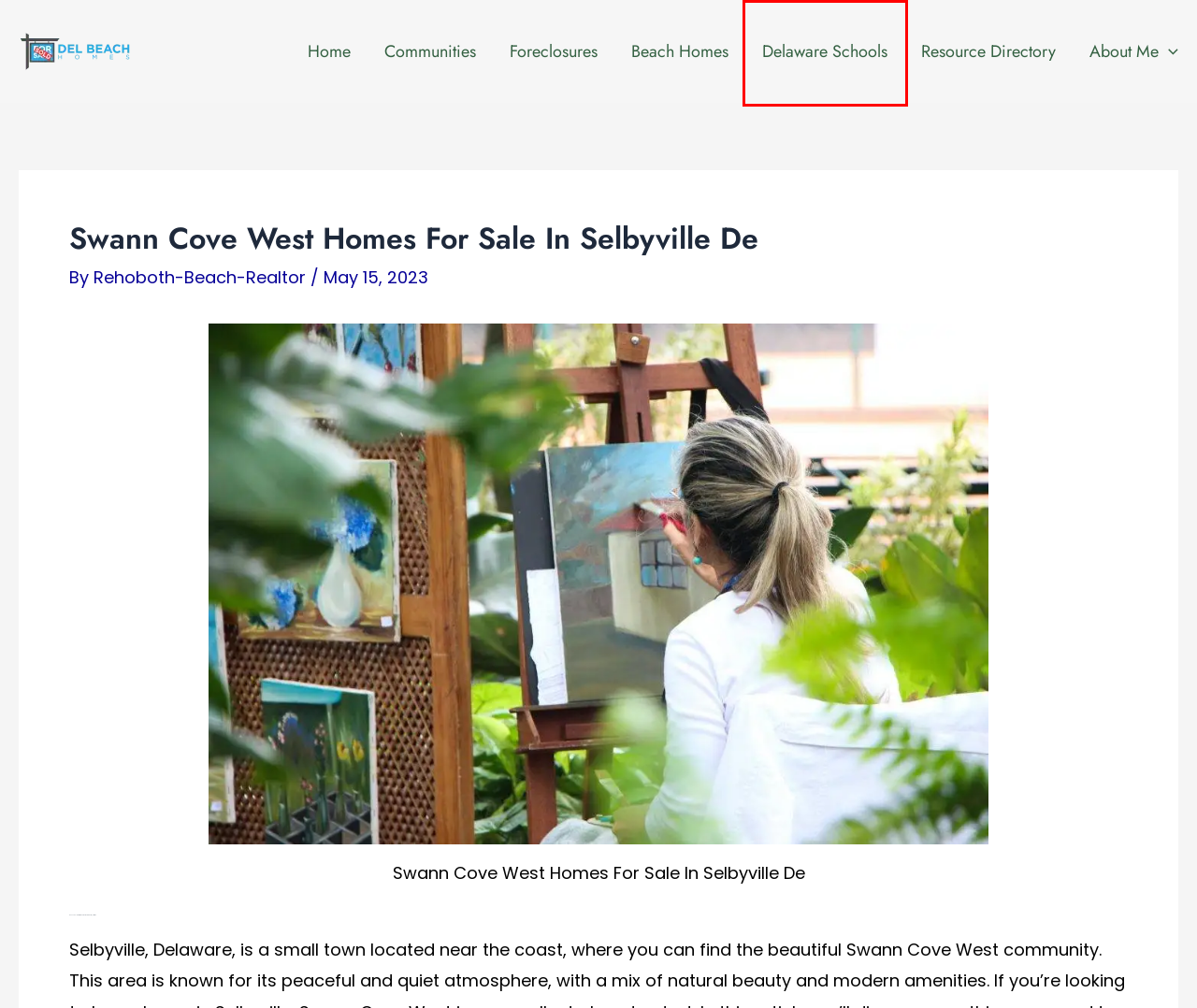You have been given a screenshot of a webpage with a red bounding box around a UI element. Select the most appropriate webpage description for the new webpage that appears after clicking the element within the red bounding box. The choices are:
A. Beach House Authority - Del Beach Homes White Glove
B. Rehoboth-Beach-Realtor - Del Beach Homes - Delawares Finest Real Estate
C. Delaware Schools | Sussex County Kindergarten Finest School
D. Sussex County Delaware Real Estate Resources | De Homes
E. Find Your Dream Beach Homes | Del Beach Gem Homes For Sale
F. Sussex County Foreclosures | Affordable Homes For Sale | Del Beach Homes
G. About Me - Robert Lesher Sussex County Delaware's Realtor
H. Homes For Sale Sussex County DE - Cozy Community

C